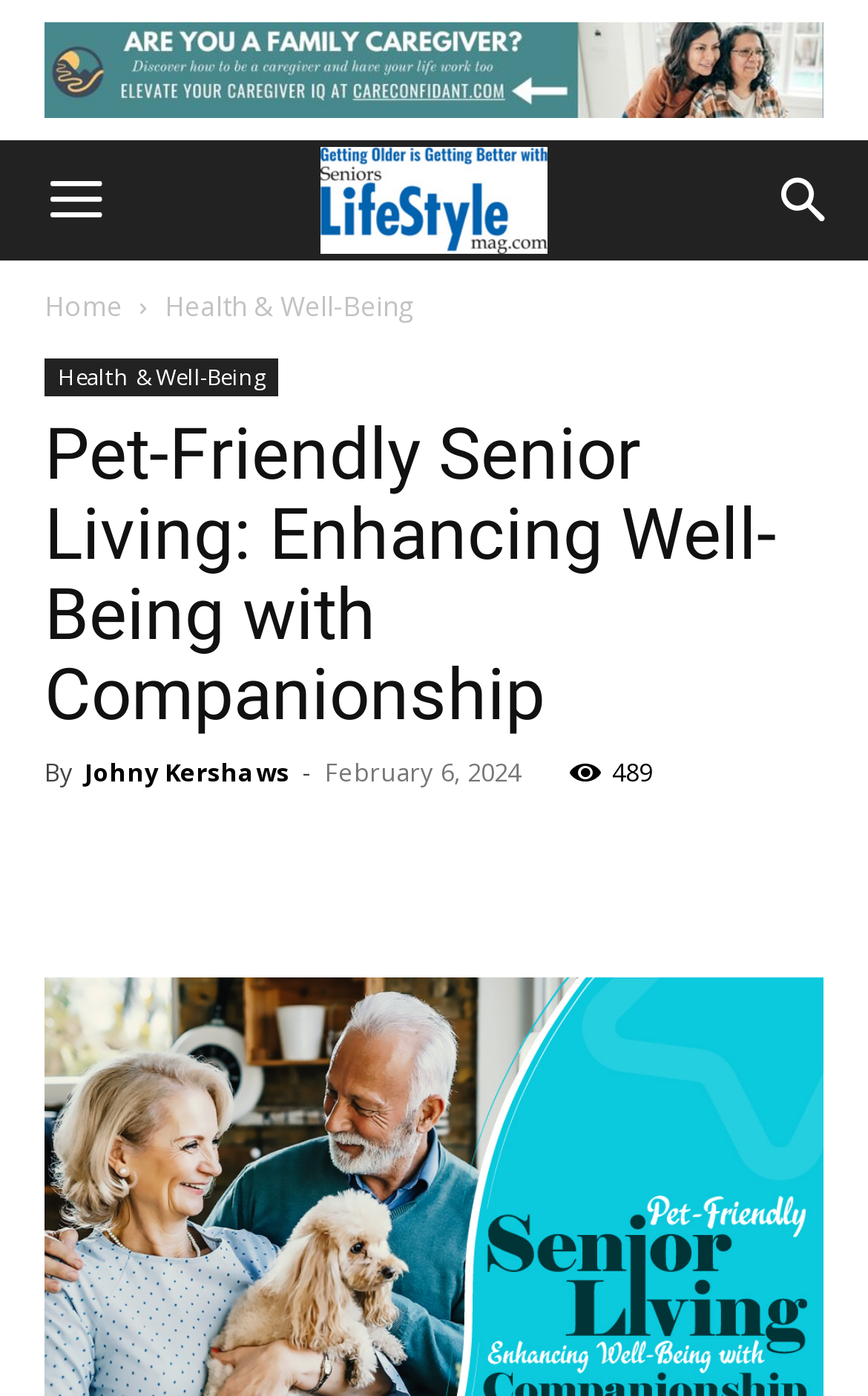What is the topic of the article?
Respond to the question with a well-detailed and thorough answer.

The topic of the article can be determined by reading the heading 'Pet-Friendly Senior Living: Enhancing Well-Being with Companionship' which is prominently displayed on the webpage.